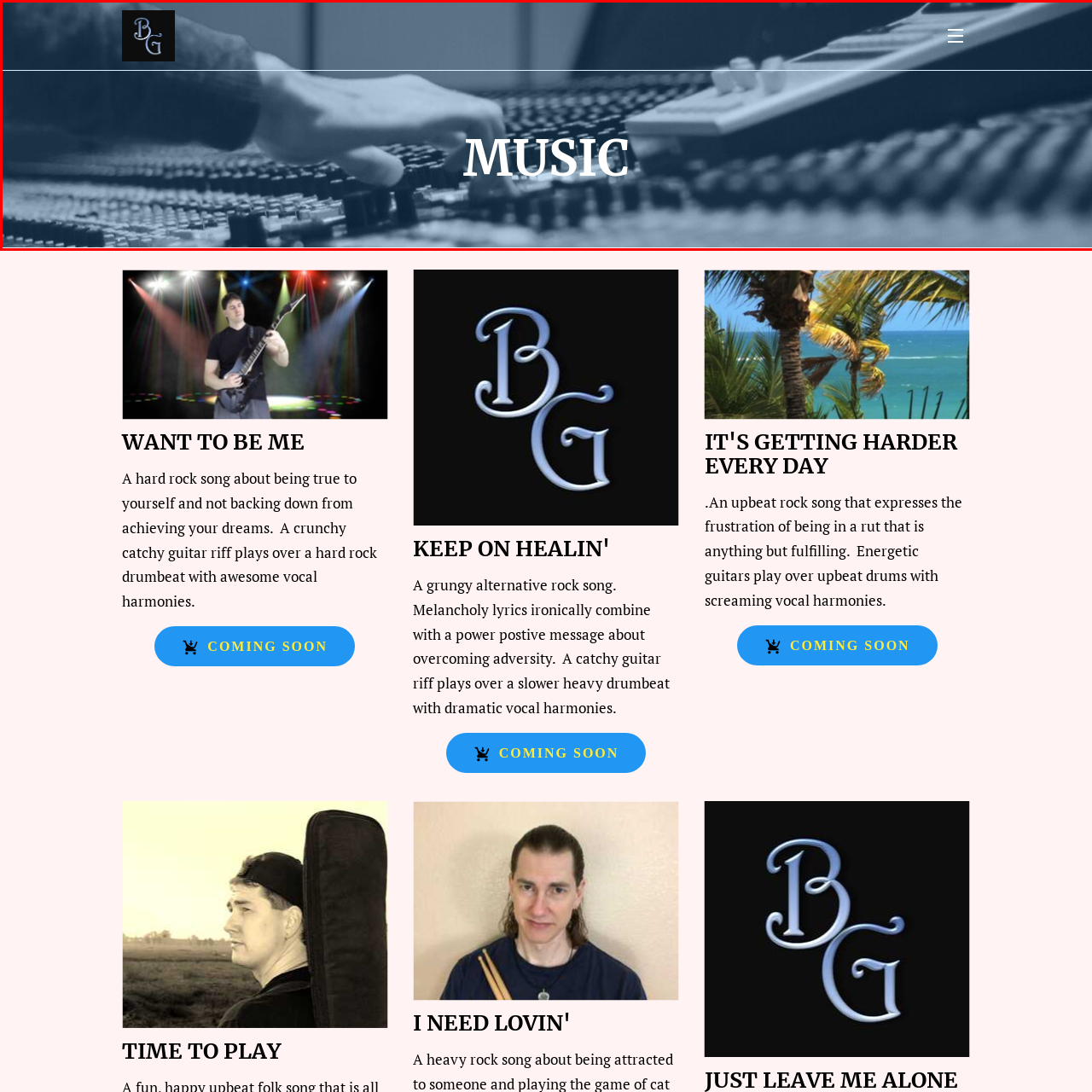Concentrate on the section within the teal border, What is the hand in the image doing? 
Provide a single word or phrase as your answer.

Adjusting controls